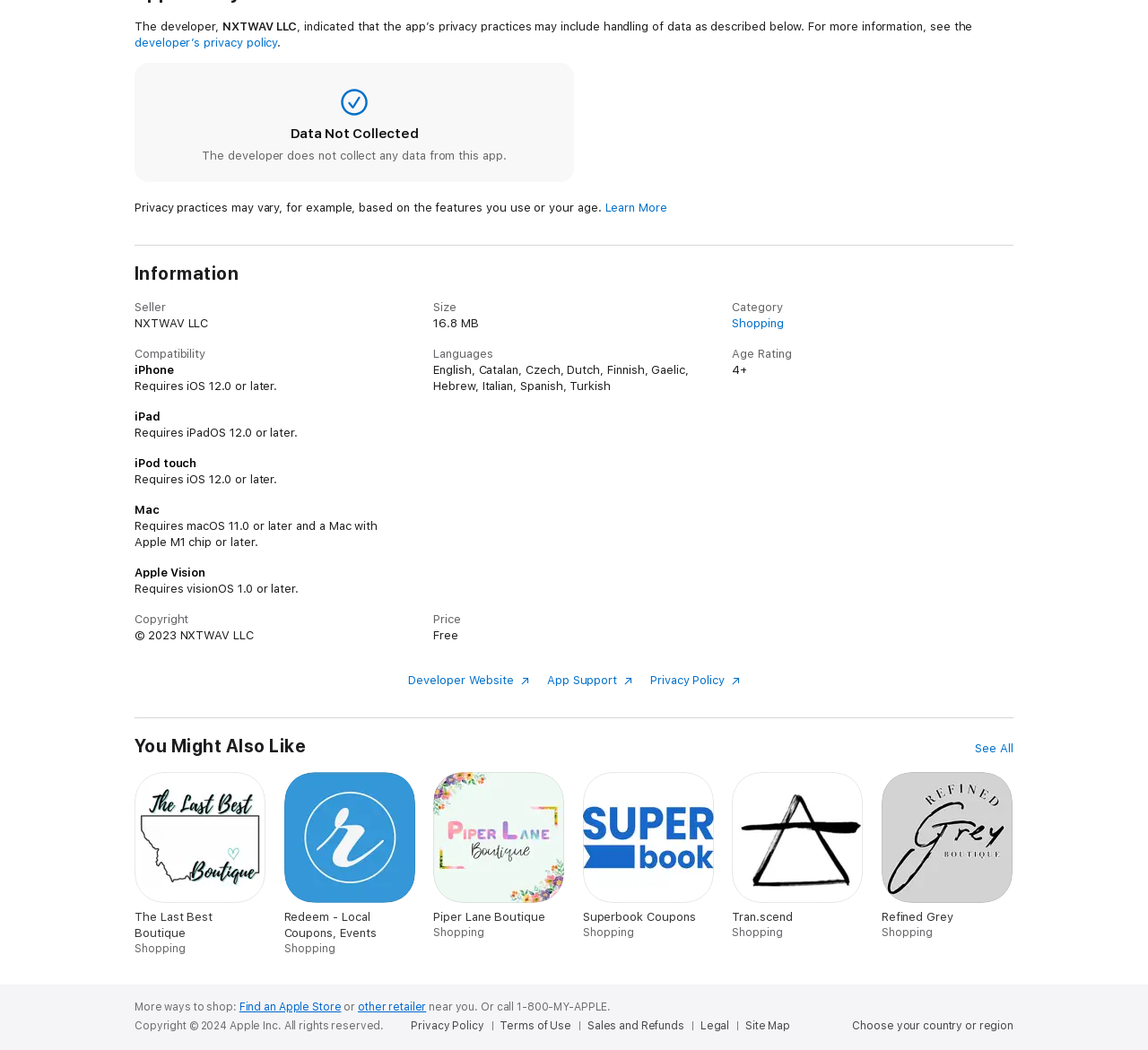Identify the bounding box coordinates of the area that should be clicked in order to complete the given instruction: "Visit the website at https://www.couponbanker.com". The bounding box coordinates should be four float numbers between 0 and 1, i.e., [left, top, right, bottom].

[0.117, 0.666, 0.381, 0.679]